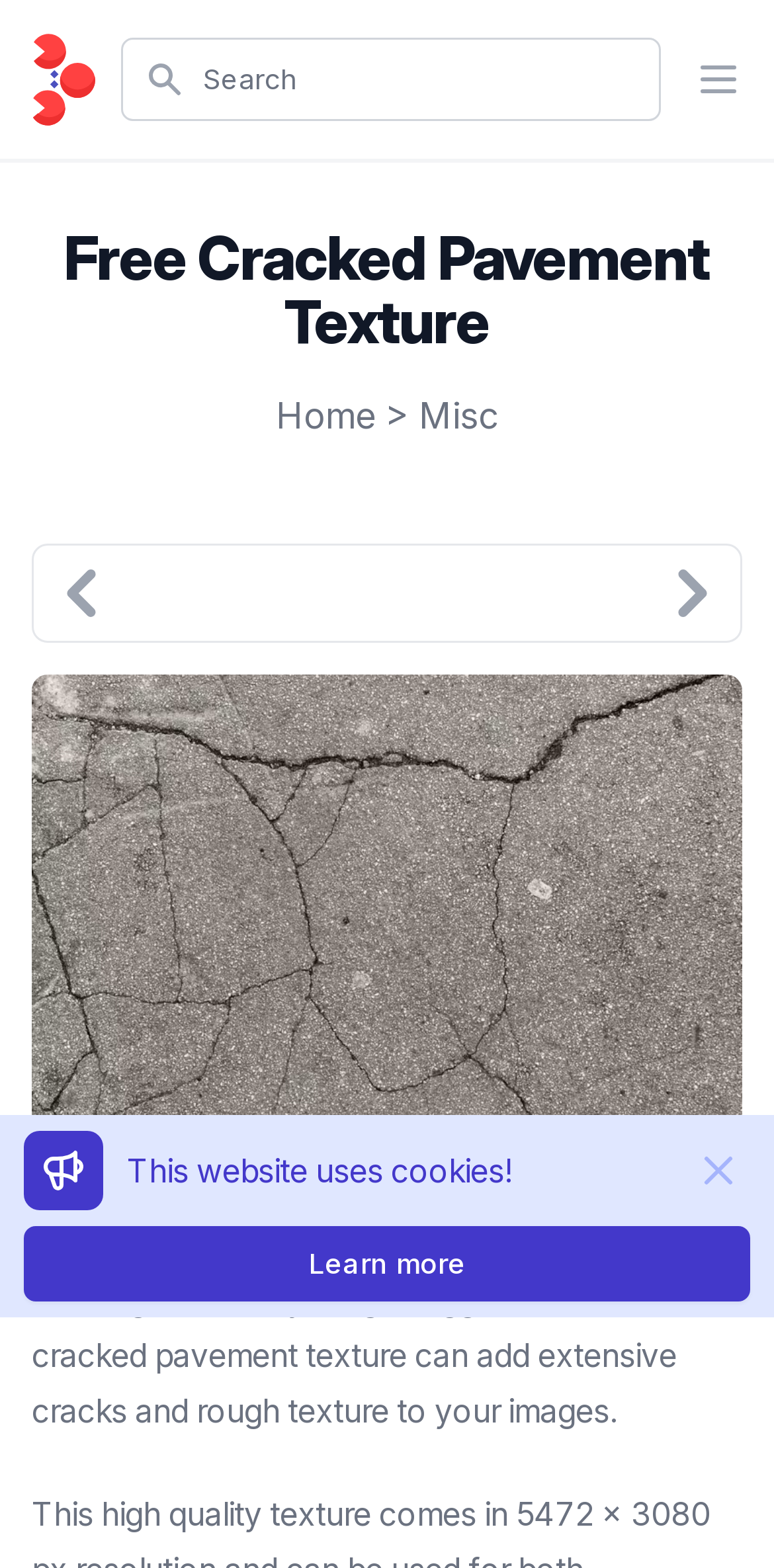Find the bounding box coordinates of the element I should click to carry out the following instruction: "go to next page".

[0.044, 0.348, 0.167, 0.409]